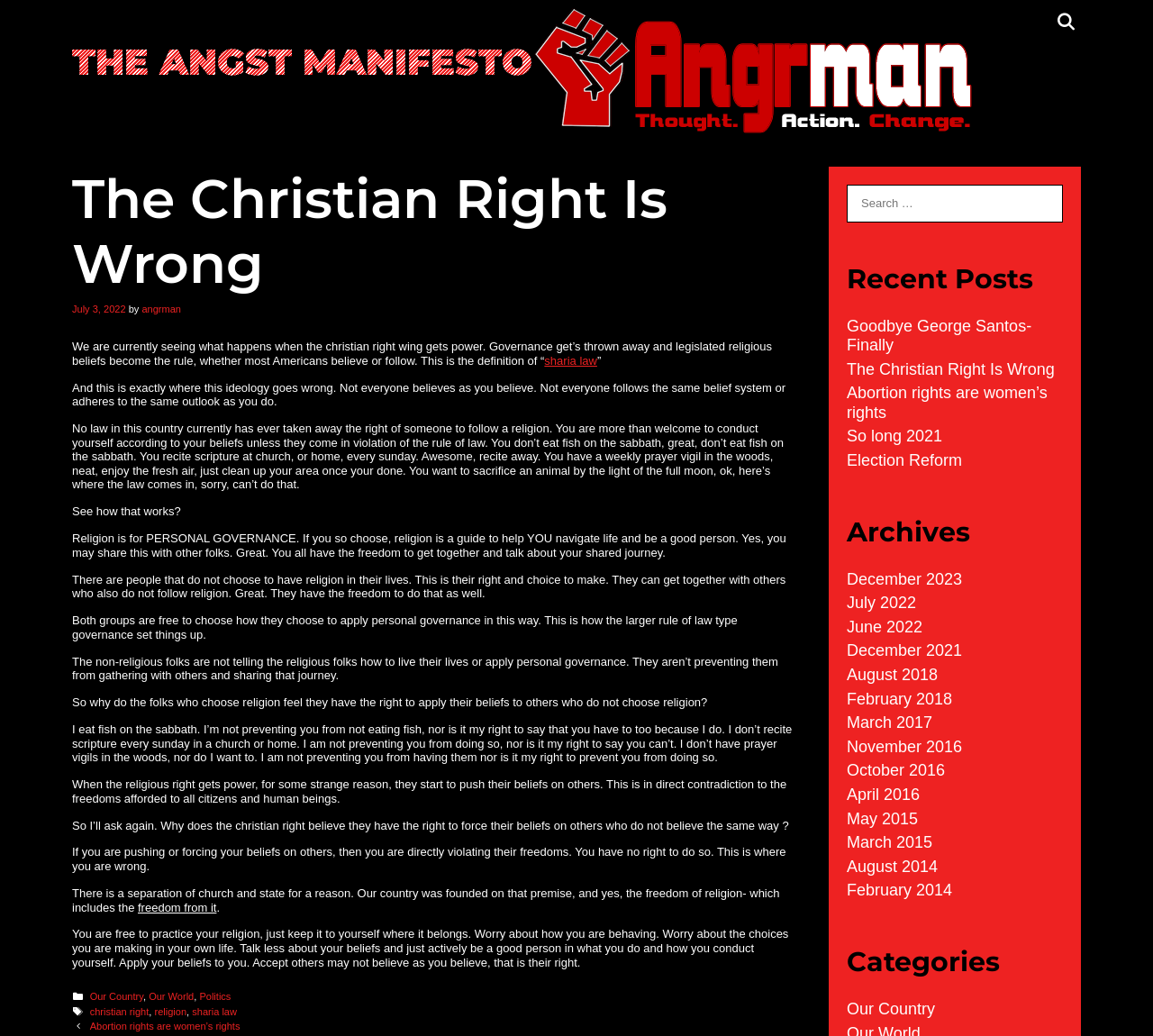What are the categories of posts on this blog?
Please utilize the information in the image to give a detailed response to the question.

I found the answer by examining the categories section on the webpage, which lists 'Our Country', 'Our World', and 'Politics' as categories.